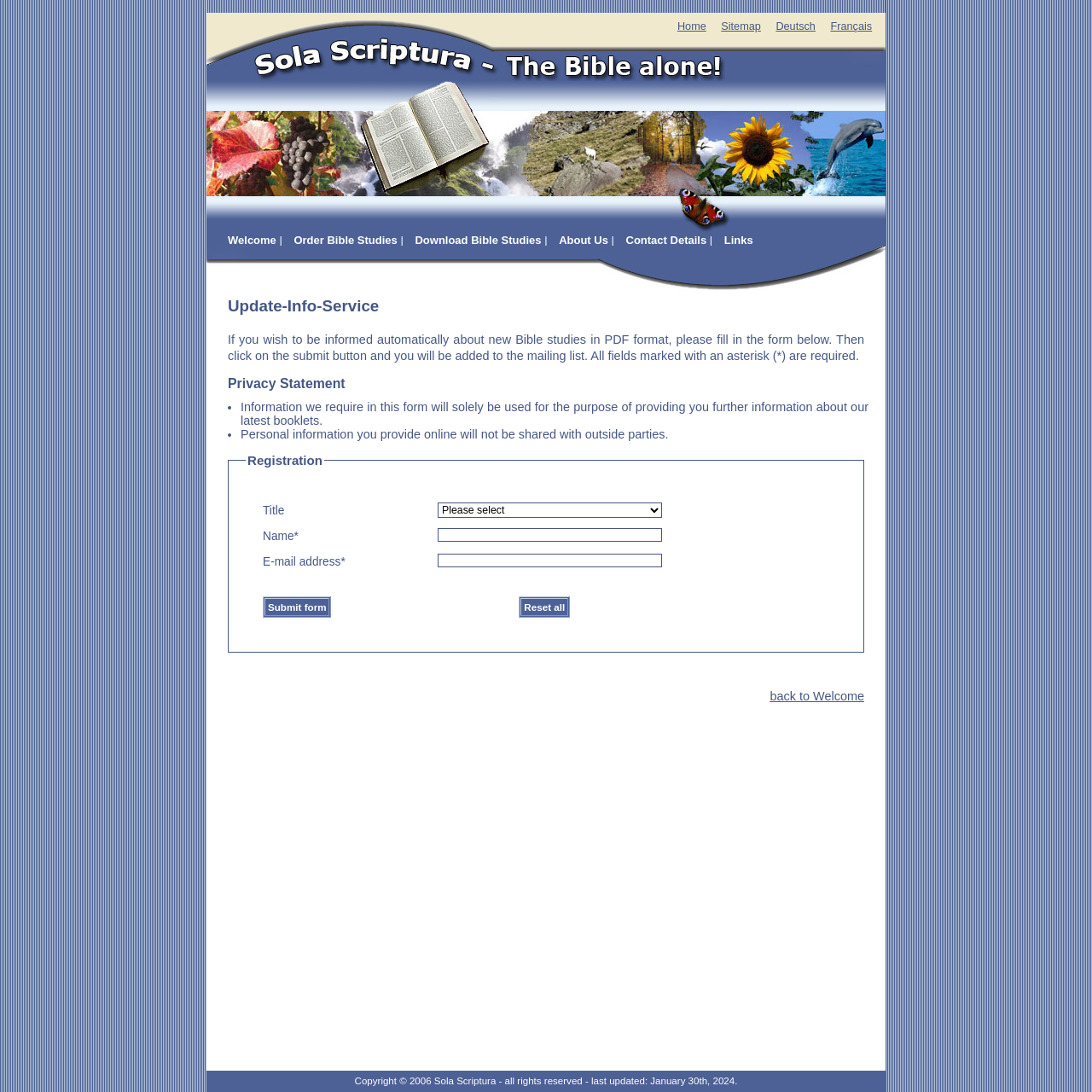Please identify the bounding box coordinates of the clickable area that will fulfill the following instruction: "Fill in the Name field". The coordinates should be in the format of four float numbers between 0 and 1, i.e., [left, top, right, bottom].

[0.401, 0.484, 0.606, 0.496]